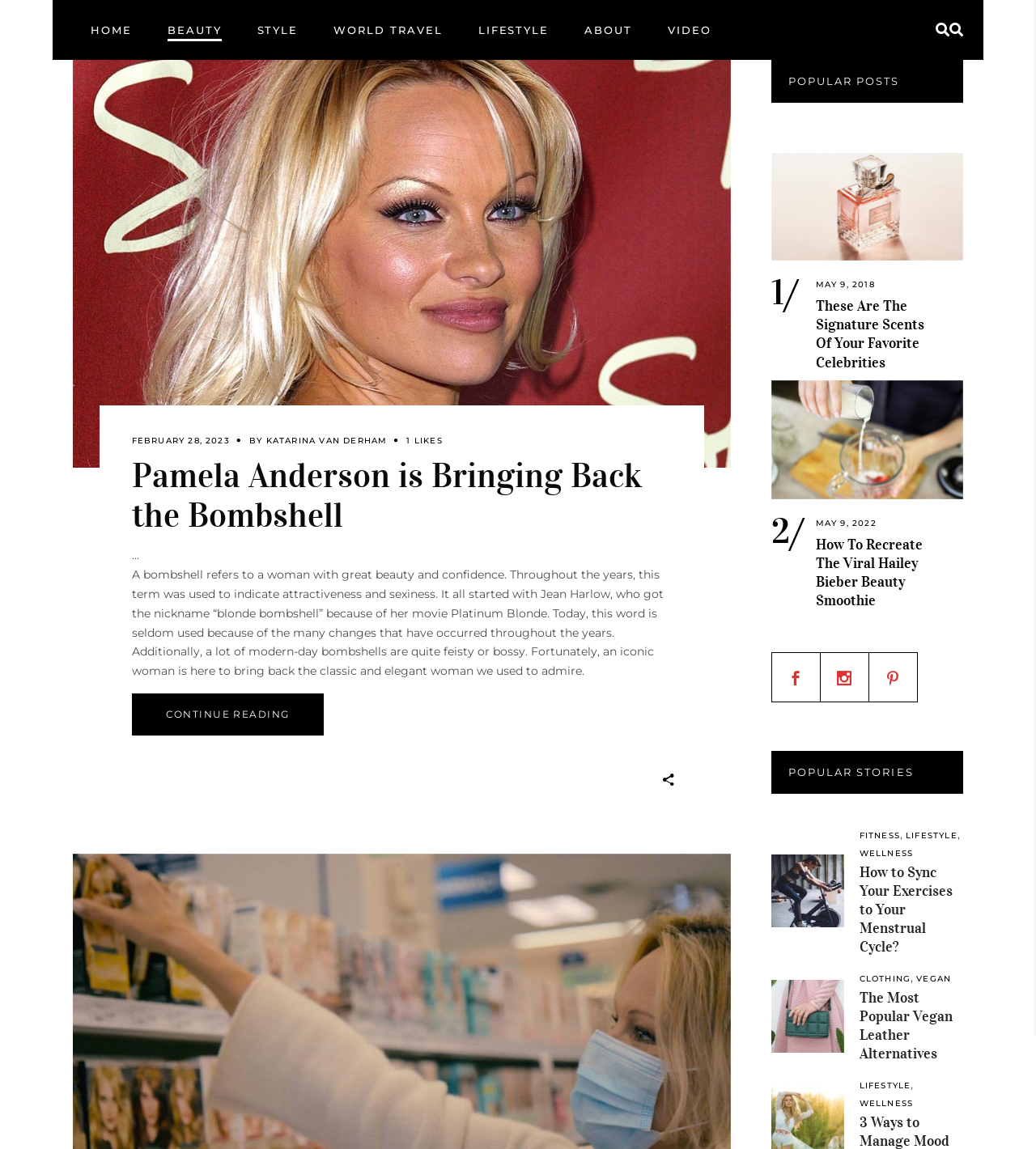Provide the bounding box coordinates of the HTML element described by the text: "cloudflare.com". The coordinates should be in the format [left, top, right, bottom] with values between 0 and 1.

None